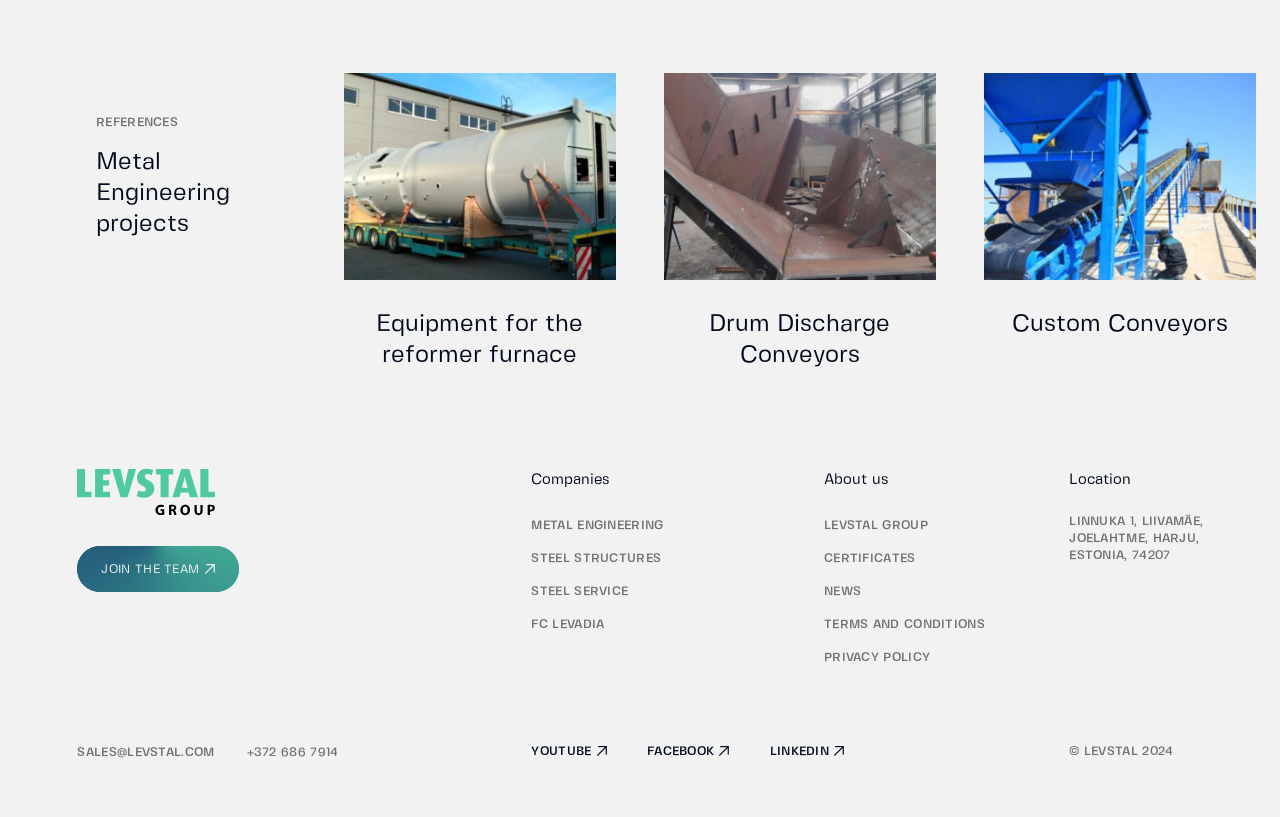Pinpoint the bounding box coordinates of the element you need to click to execute the following instruction: "Click on the 'Equipment for the reformer furnace' link". The bounding box should be represented by four float numbers between 0 and 1, in the format [left, top, right, bottom].

[0.294, 0.383, 0.456, 0.449]